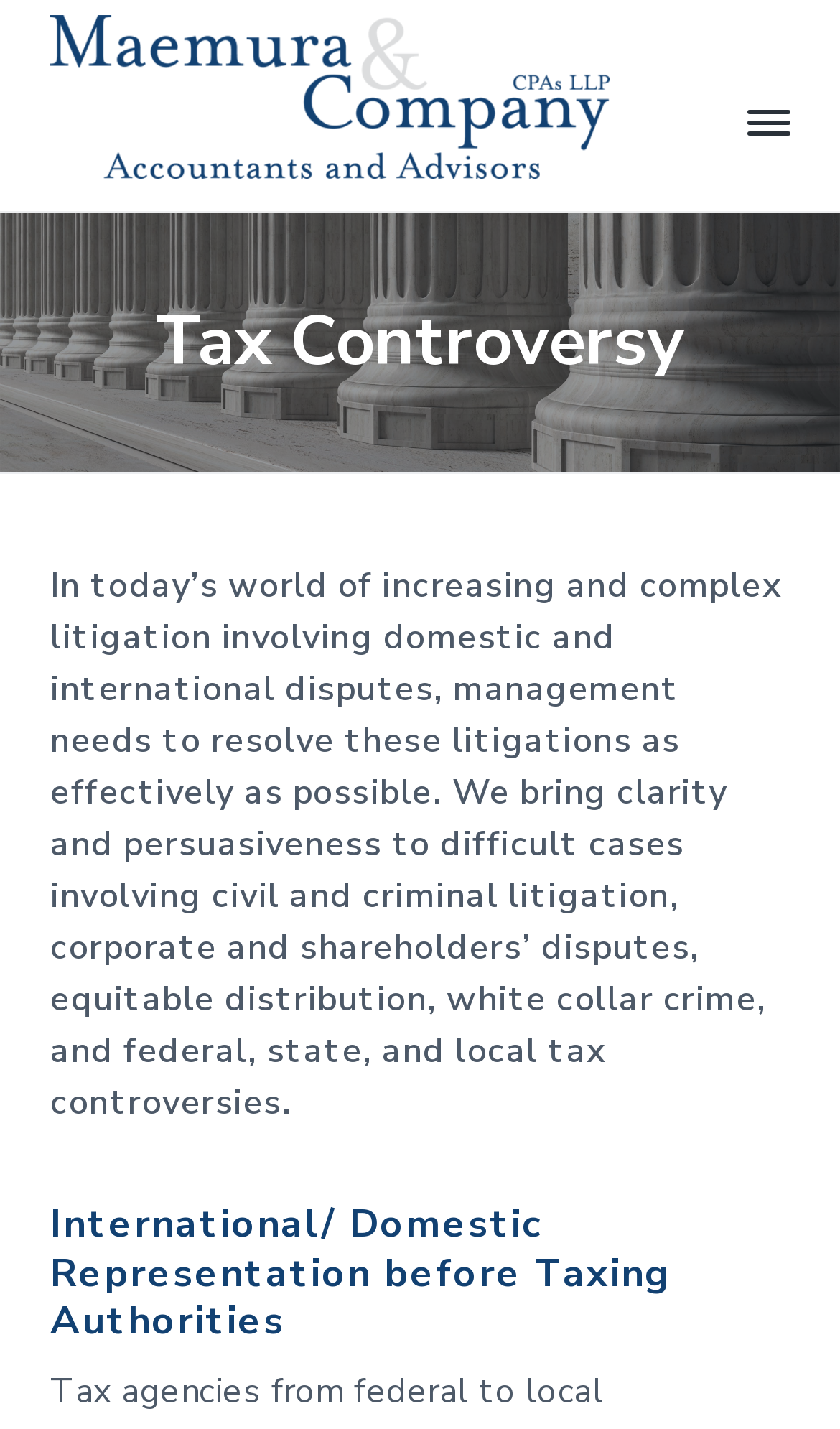What type of tax controversies does the company handle?
Answer the question with a single word or phrase by looking at the picture.

federal, state, and local